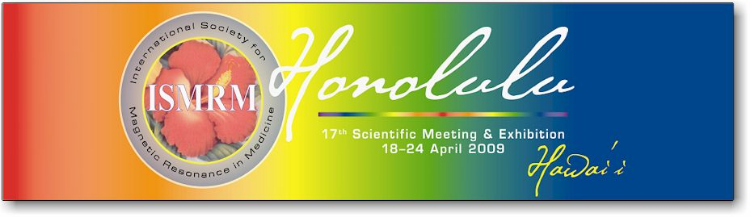What is featured at the center of the banner?
Using the information presented in the image, please offer a detailed response to the question.

The center of the banner features the ISMRM logo, which includes hibiscus flowers. This is mentioned in the caption, which states that the ISMRM logo is prominently displayed at the center of the banner.